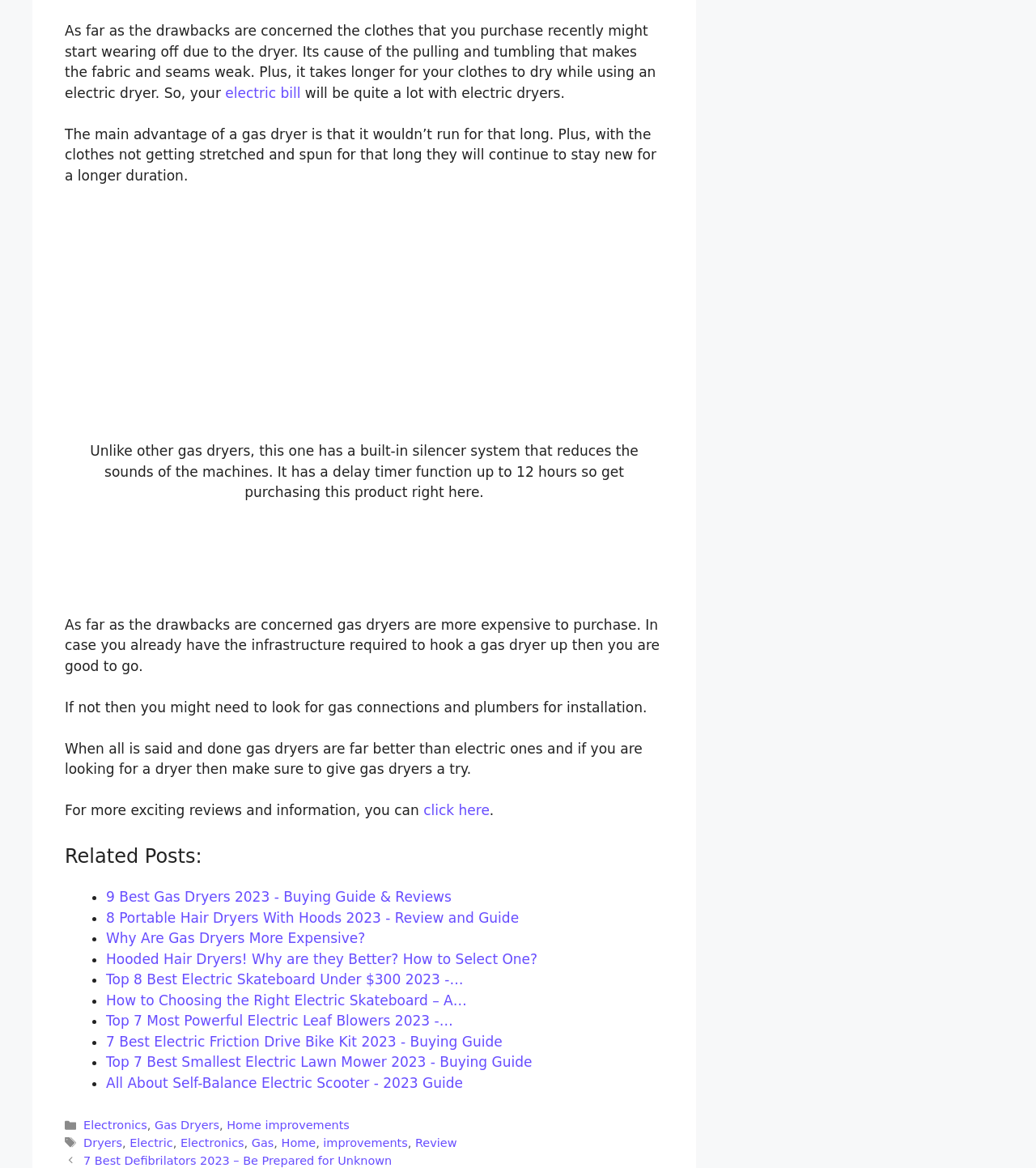Pinpoint the bounding box coordinates of the area that must be clicked to complete this instruction: "click the link to read more about electric bill".

[0.217, 0.073, 0.29, 0.086]